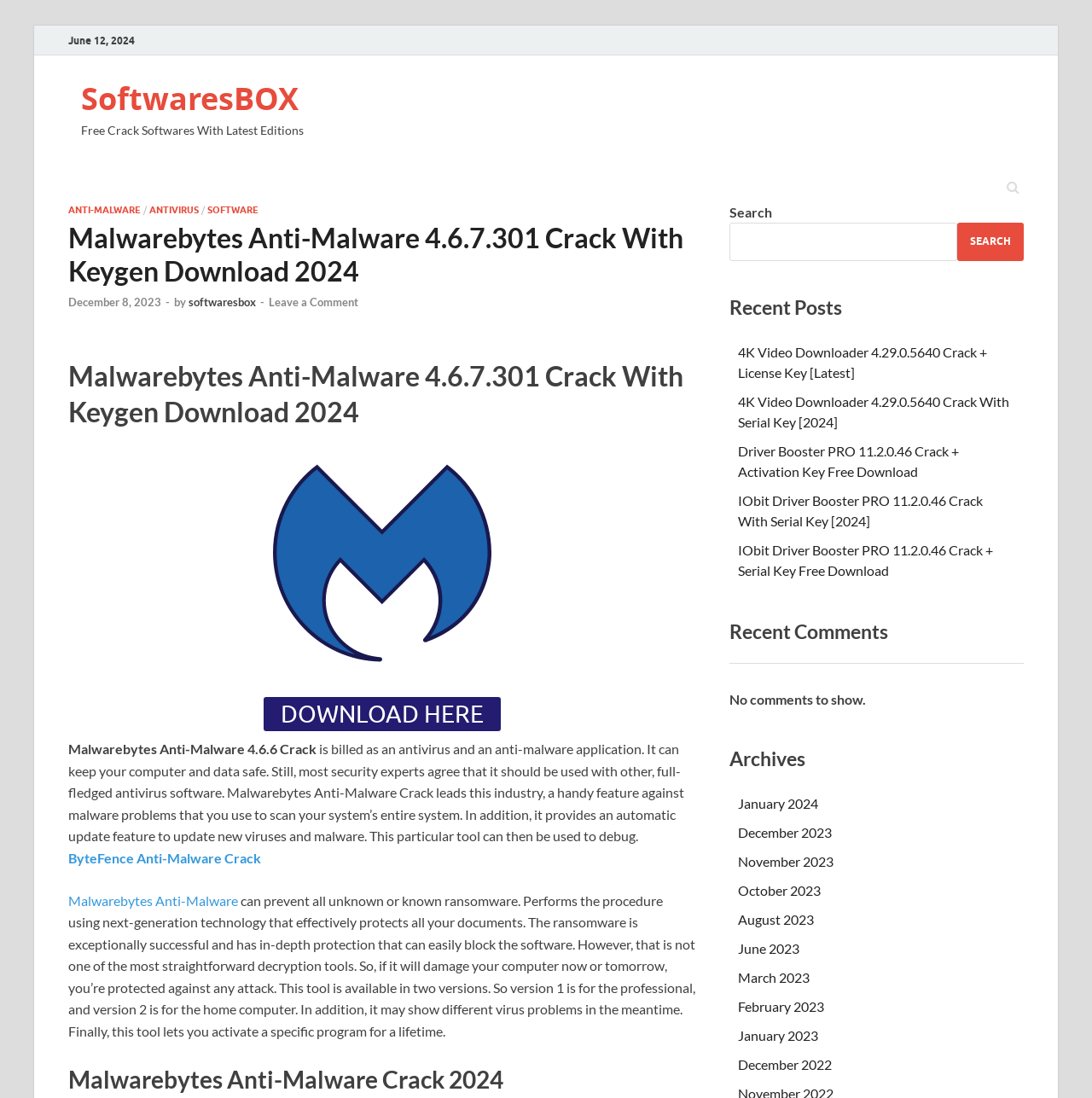Determine the bounding box coordinates of the section I need to click to execute the following instruction: "Search for software". Provide the coordinates as four float numbers between 0 and 1, i.e., [left, top, right, bottom].

[0.668, 0.203, 0.877, 0.238]